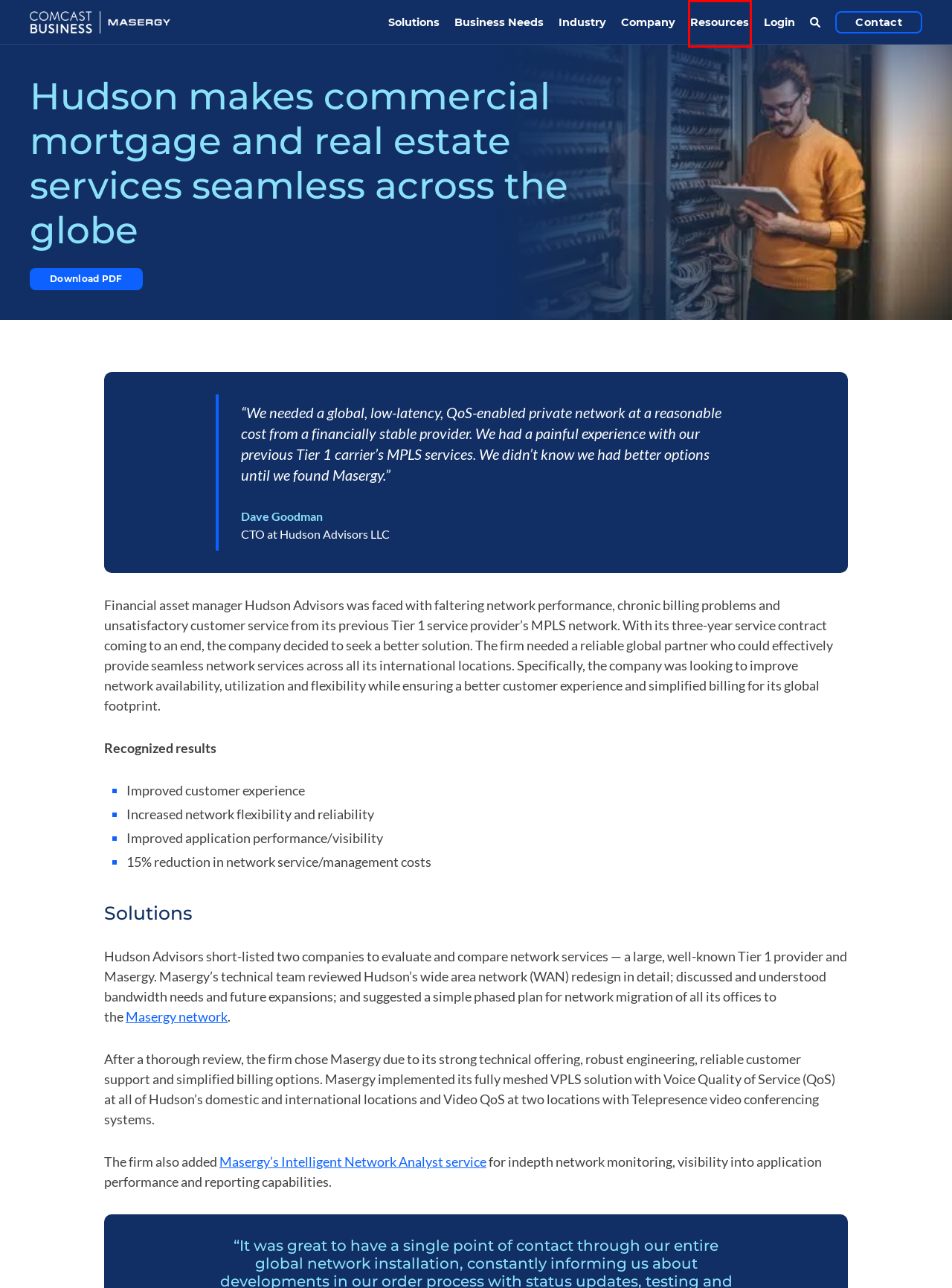Look at the screenshot of a webpage where a red rectangle bounding box is present. Choose the webpage description that best describes the new webpage after clicking the element inside the red bounding box. Here are the candidates:
A. Policies Archive — Comcast Business - Masergy
B. SD-WAN — Comcast Business - Masergy
C. Resources — Comcast Business - Masergy
D. Contact Center — Comcast Business - Masergy
E. Comcast Business - Masergy | Managed SD-WAN On A Software Defined Network Platform
F. Managed Security — Comcast Business - Masergy
G. SD-WAN Portal — Comcast Business - Masergy
H. BroadPath creates a radically different IT platform for work from home — Comcast Business - Masergy

C